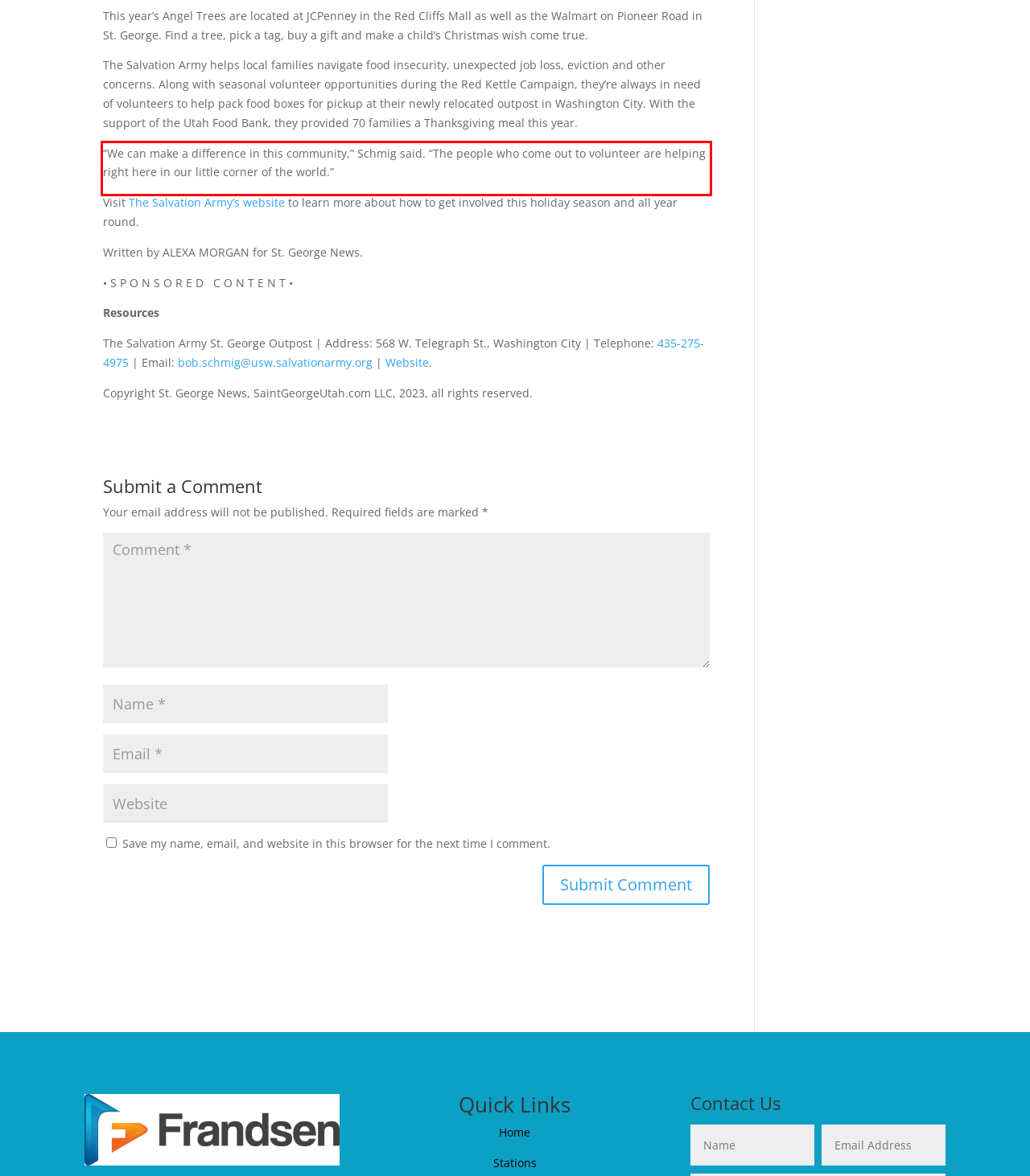In the given screenshot, locate the red bounding box and extract the text content from within it.

“We can make a difference in this community,” Schmig said. “The people who come out to volunteer are helping right here in our little corner of the world.”